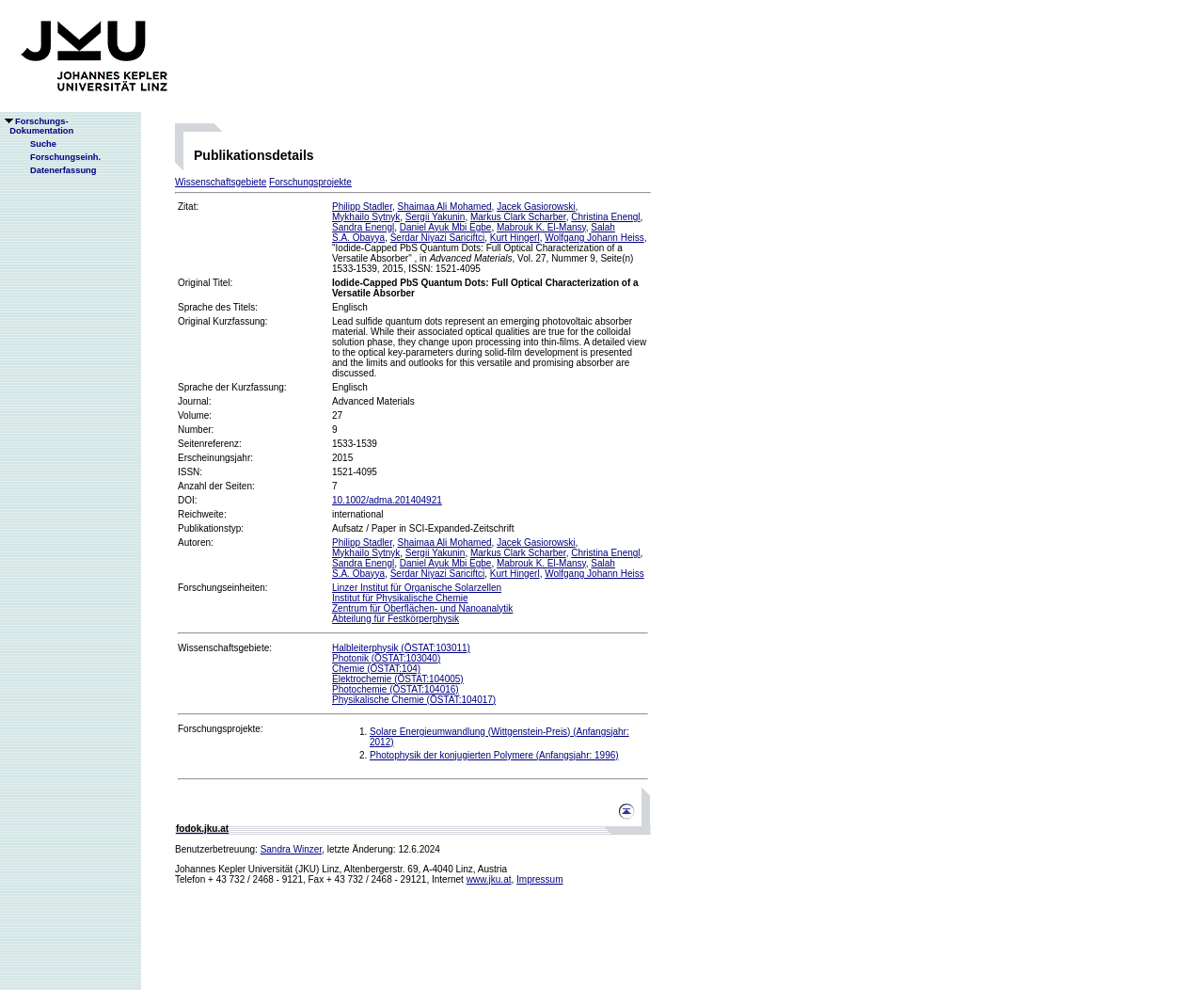What is the name of the university?
From the image, provide a succinct answer in one word or a short phrase.

JKU